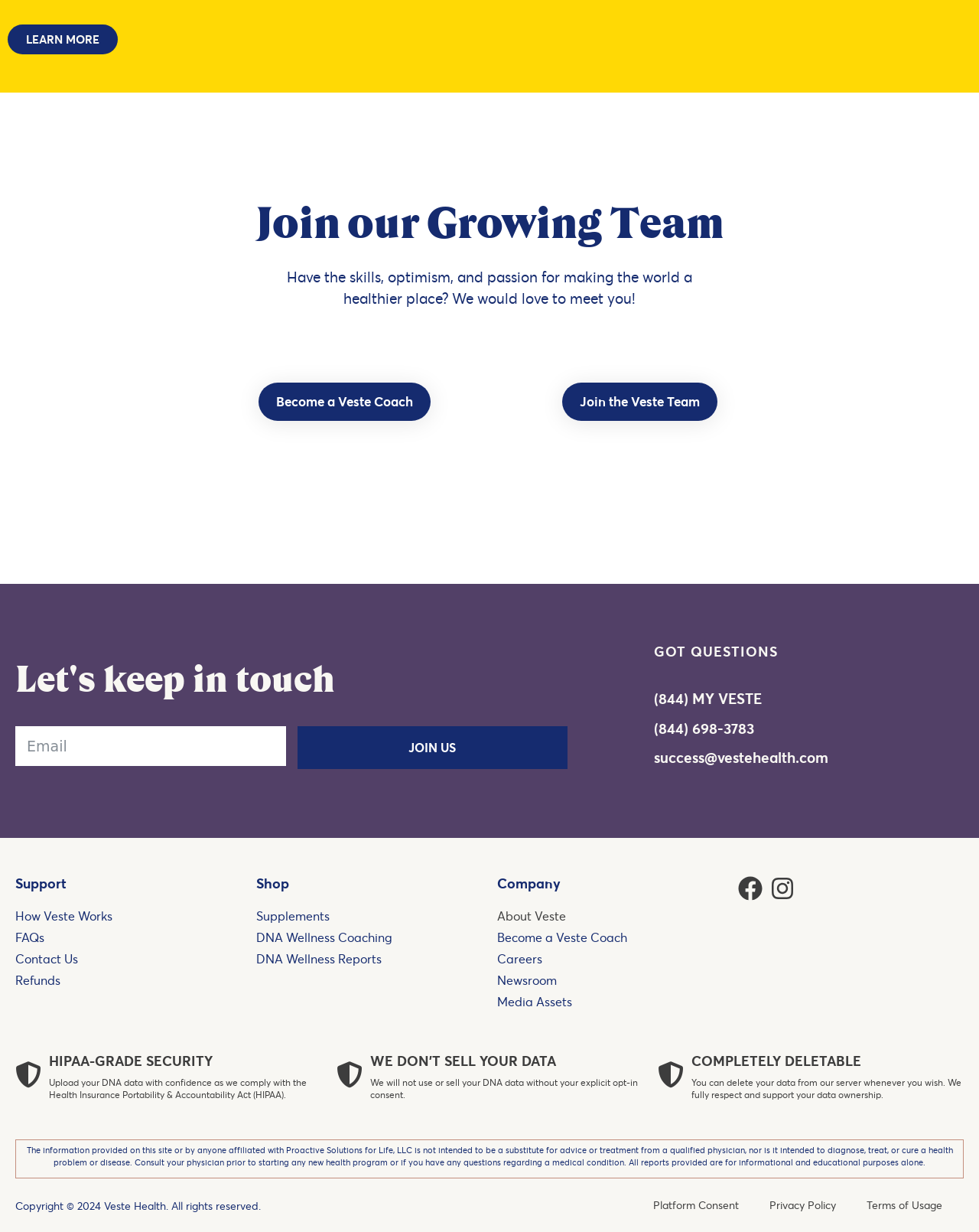What is the purpose of the subscription form?
Refer to the image and provide a detailed answer to the question.

The subscription form is located under the 'Let's keep in touch' heading, and it has a textbox for email input and a 'JOIN US' button. This suggests that the purpose of the form is to allow users to subscribe to a newsletter or stay updated with the company's news and events.